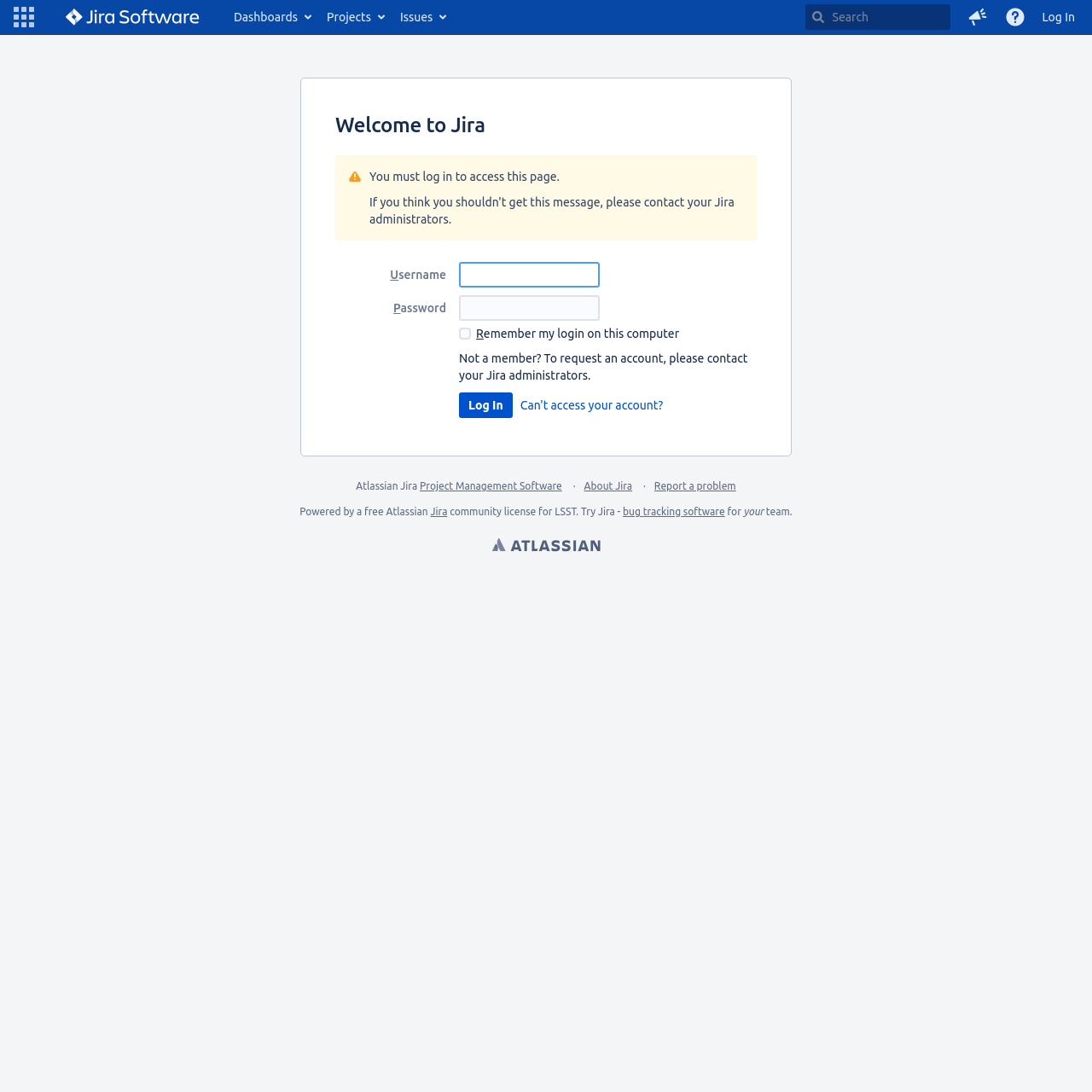Can you find the bounding box coordinates for the element that needs to be clicked to execute this instruction: "Go to home page"? The coordinates should be given as four float numbers between 0 and 1, i.e., [left, top, right, bottom].

[0.052, 0.0, 0.191, 0.031]